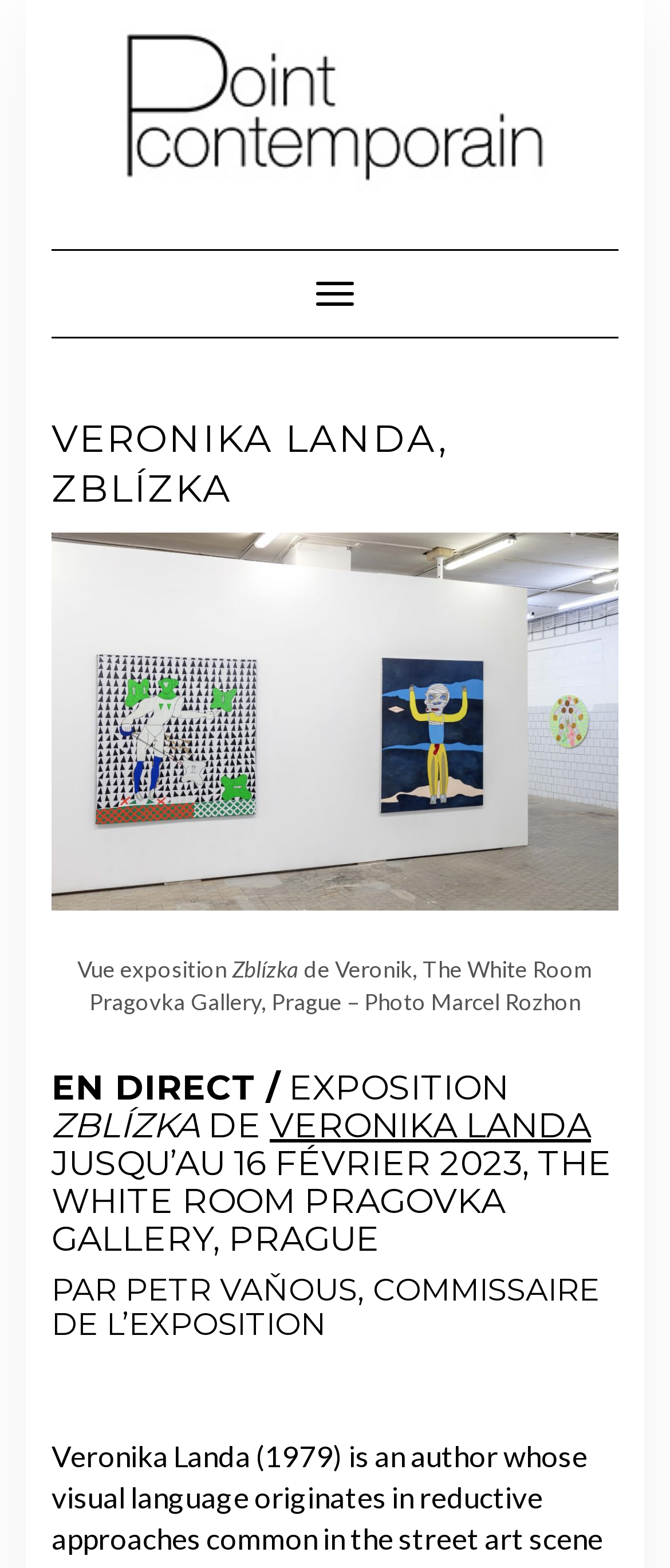Identify the bounding box coordinates for the UI element described as follows: alt="pointcontemporain". Use the format (top-left x, top-left y, bottom-right x, bottom-right y) and ensure all values are floating point numbers between 0 and 1.

[0.179, 0.058, 0.821, 0.075]